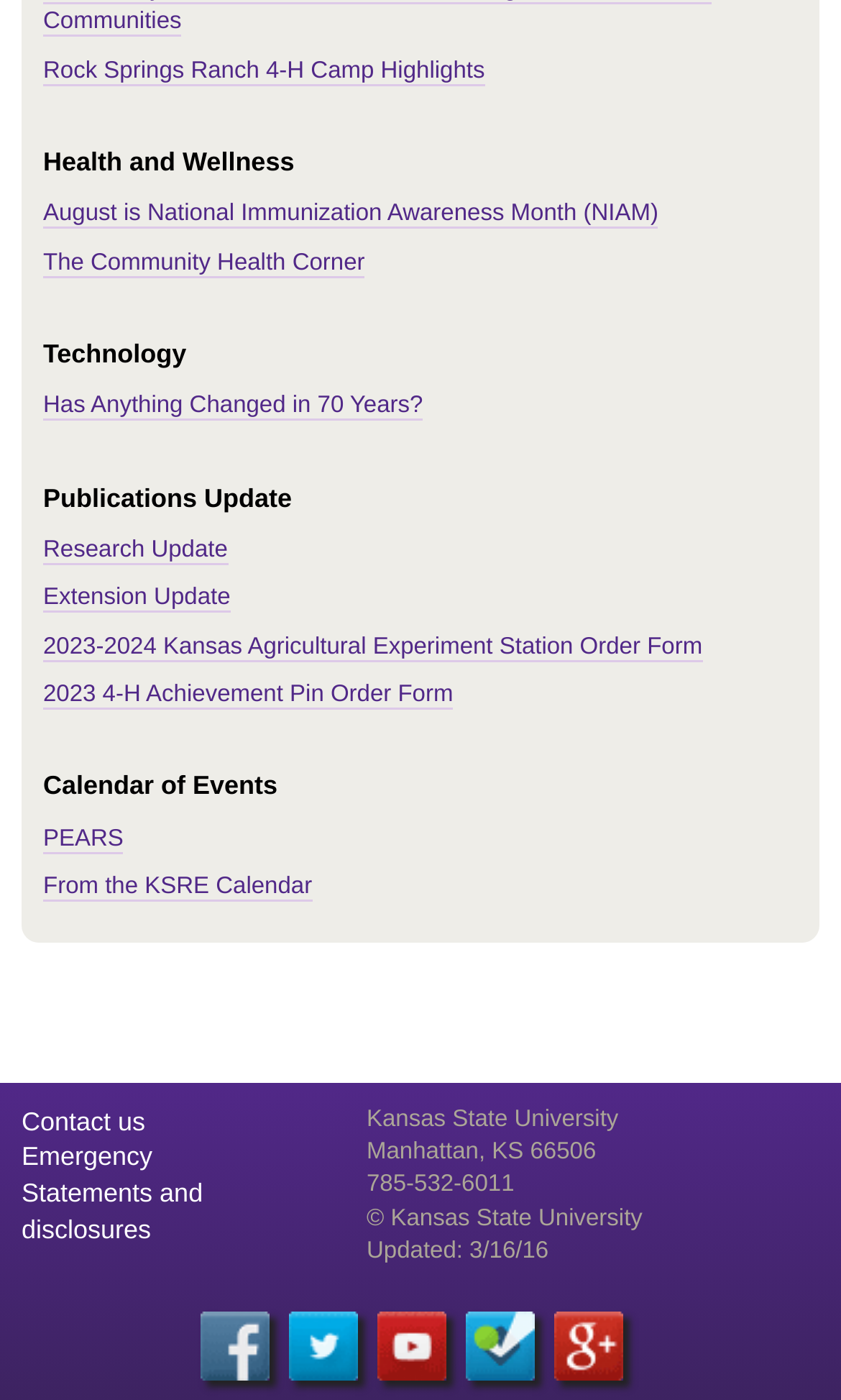Kindly determine the bounding box coordinates for the clickable area to achieve the given instruction: "Contact us".

[0.026, 0.79, 0.173, 0.811]